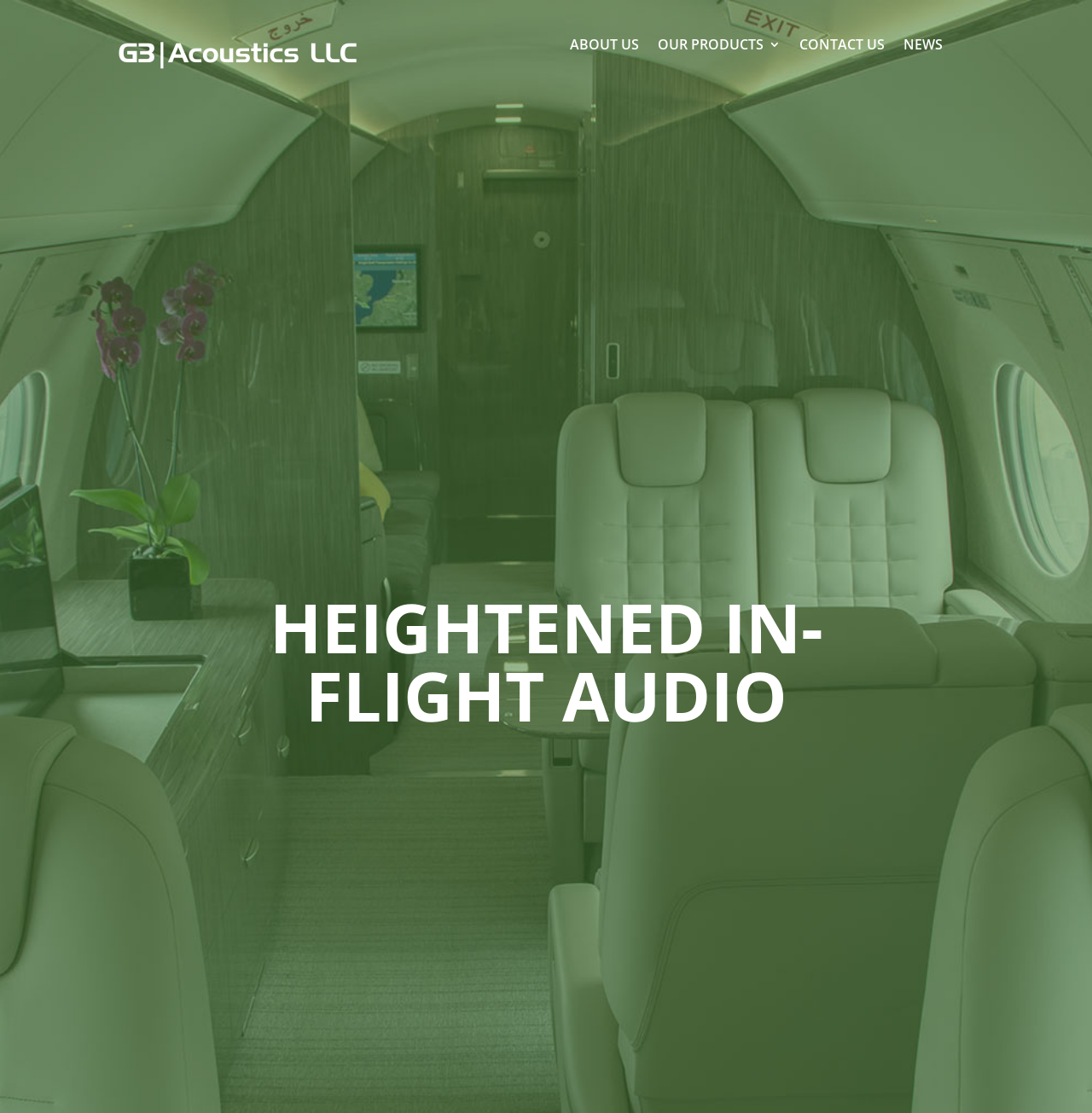What is the main topic of this webpage?
From the screenshot, supply a one-word or short-phrase answer.

Audio solutions